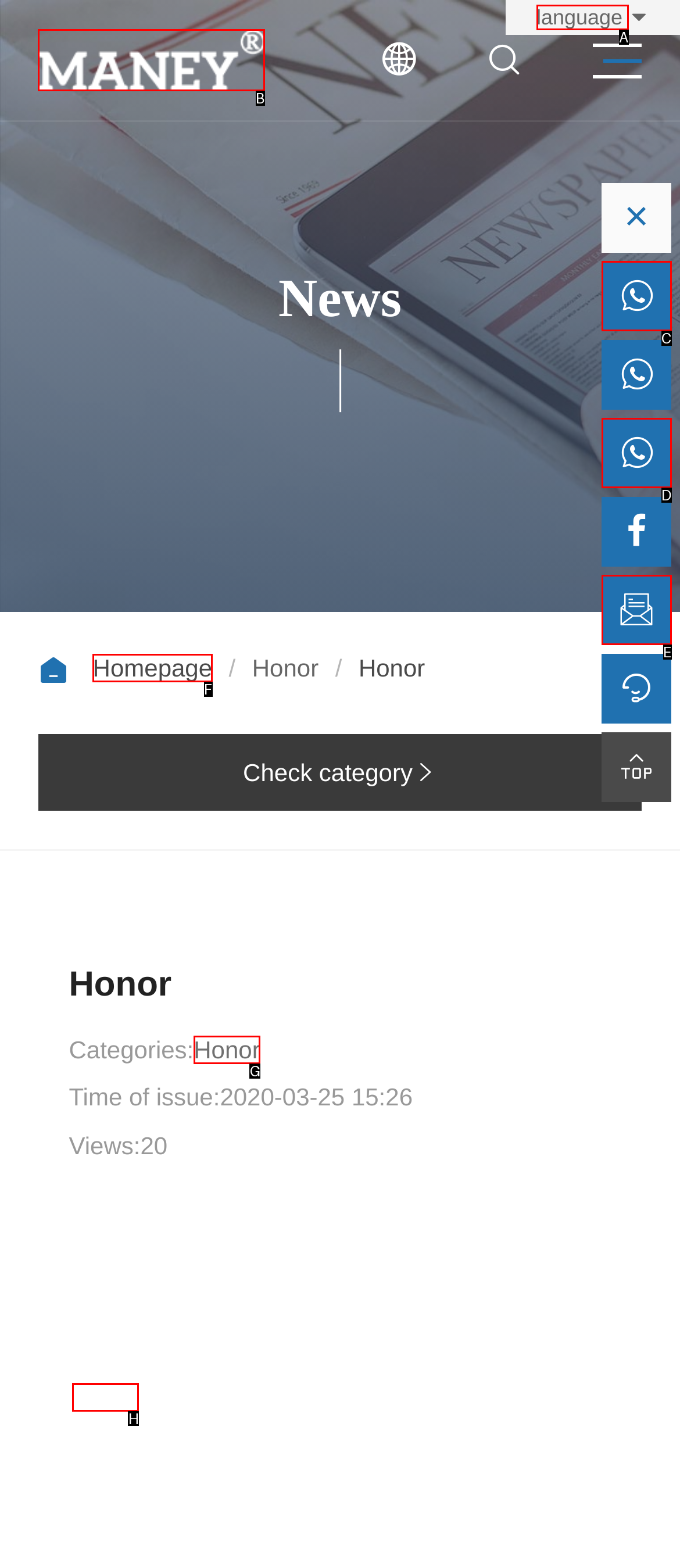Which lettered option should be clicked to perform the following task: Switch language
Respond with the letter of the appropriate option.

A